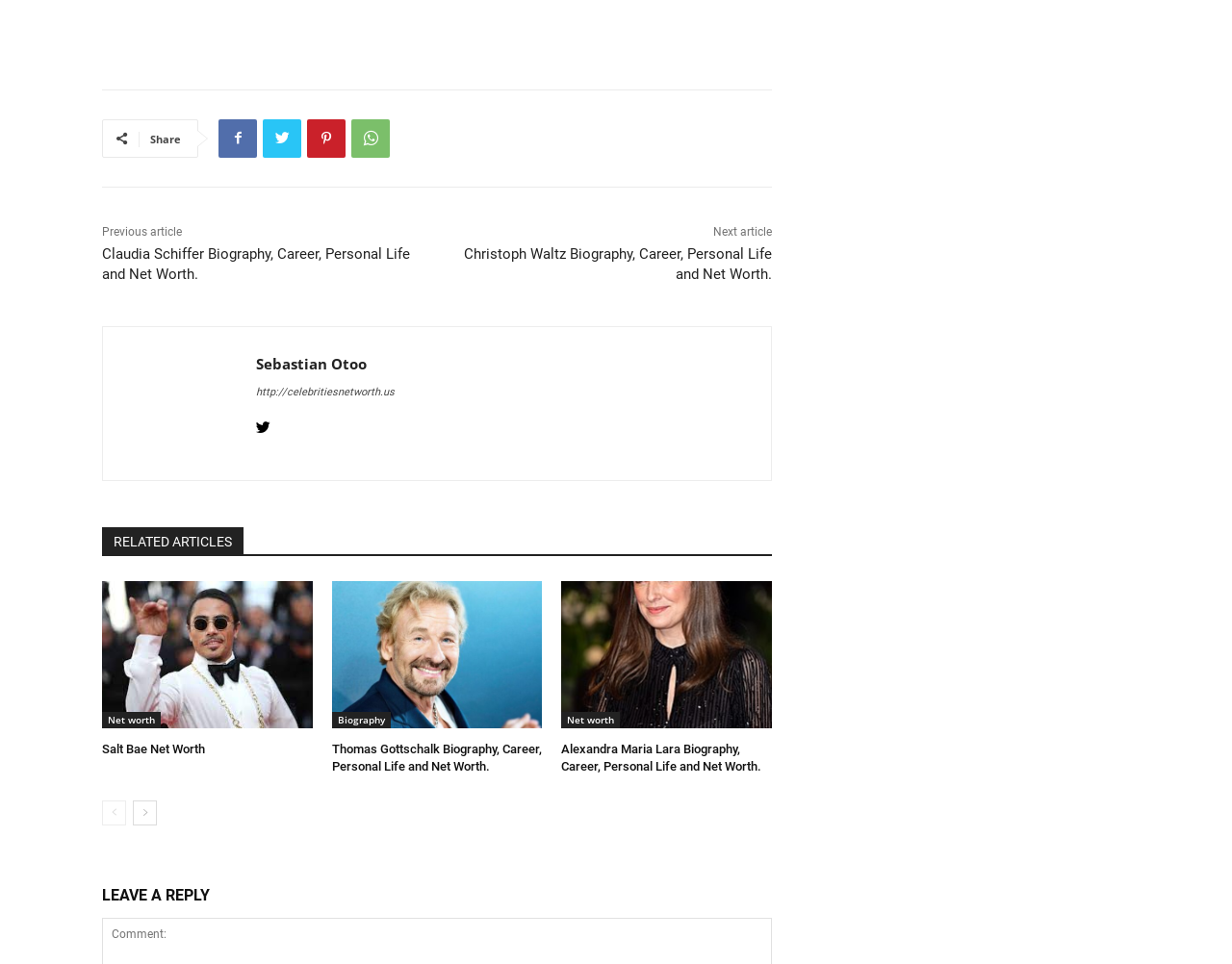How many navigation links are there?
Answer the question with a single word or phrase by looking at the picture.

5